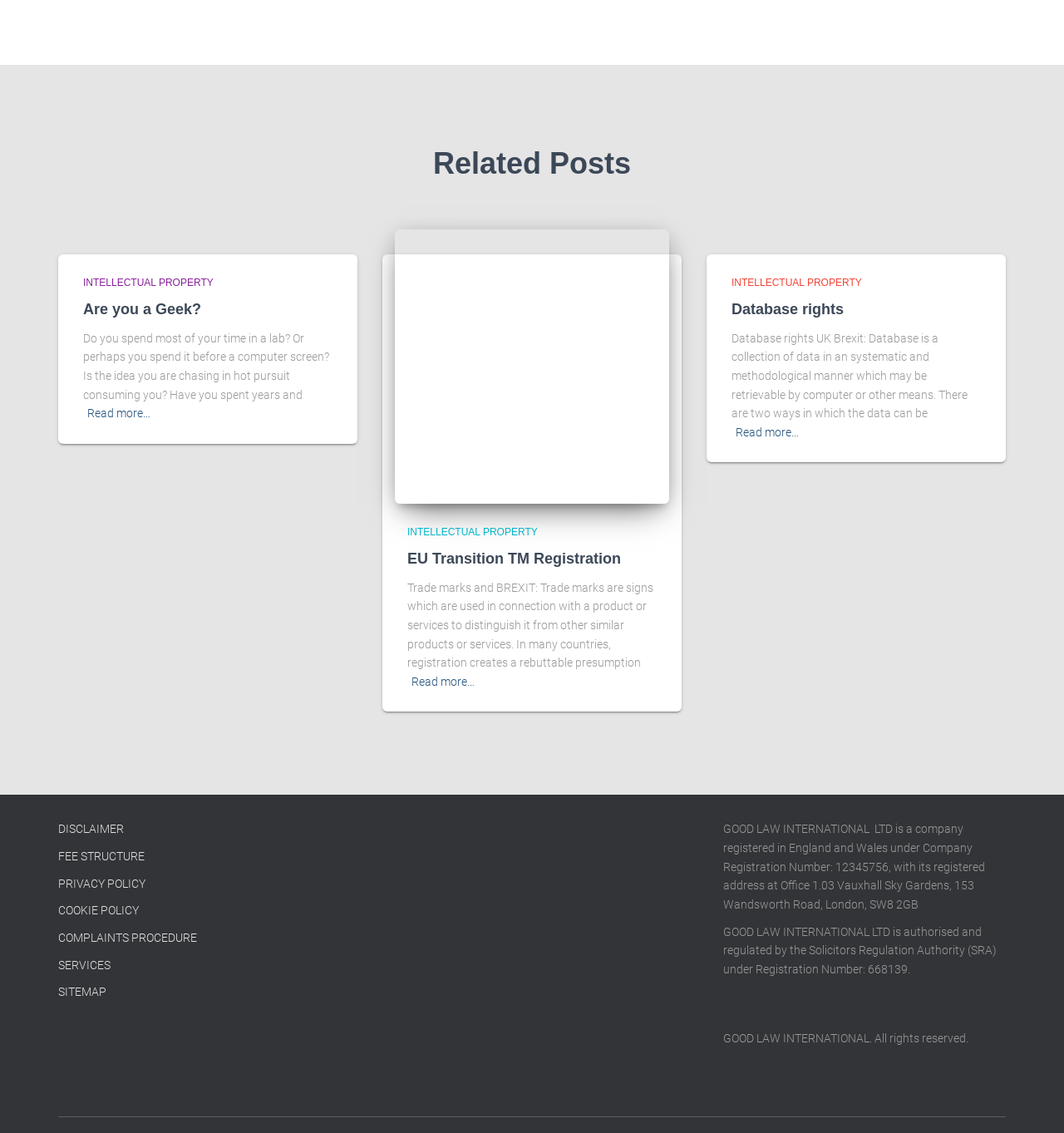Determine the bounding box coordinates for the HTML element mentioned in the following description: "Are you a Geek?". The coordinates should be a list of four floats ranging from 0 to 1, represented as [left, top, right, bottom].

[0.078, 0.266, 0.189, 0.281]